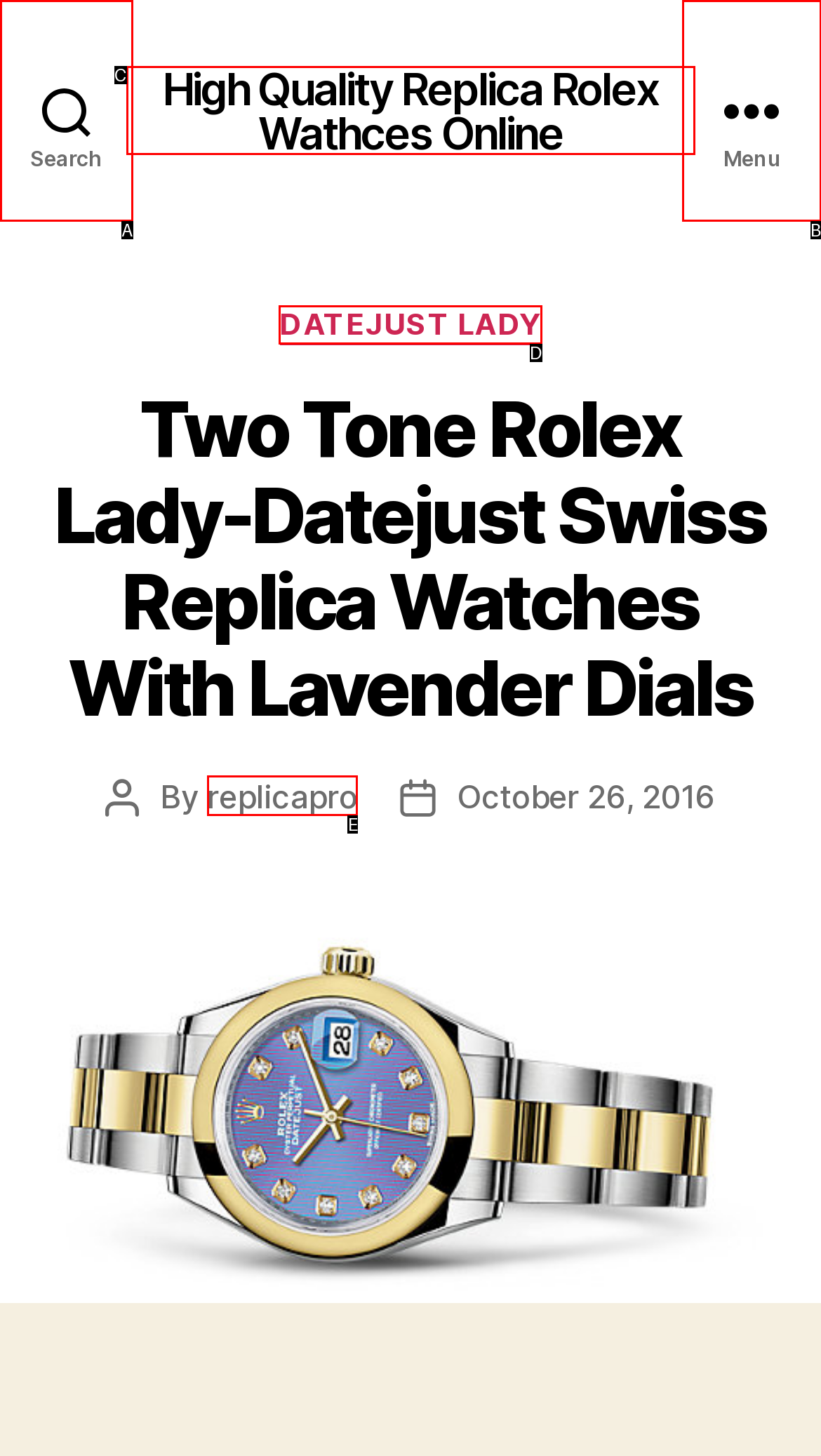Given the description: replicapro, identify the corresponding option. Answer with the letter of the appropriate option directly.

E